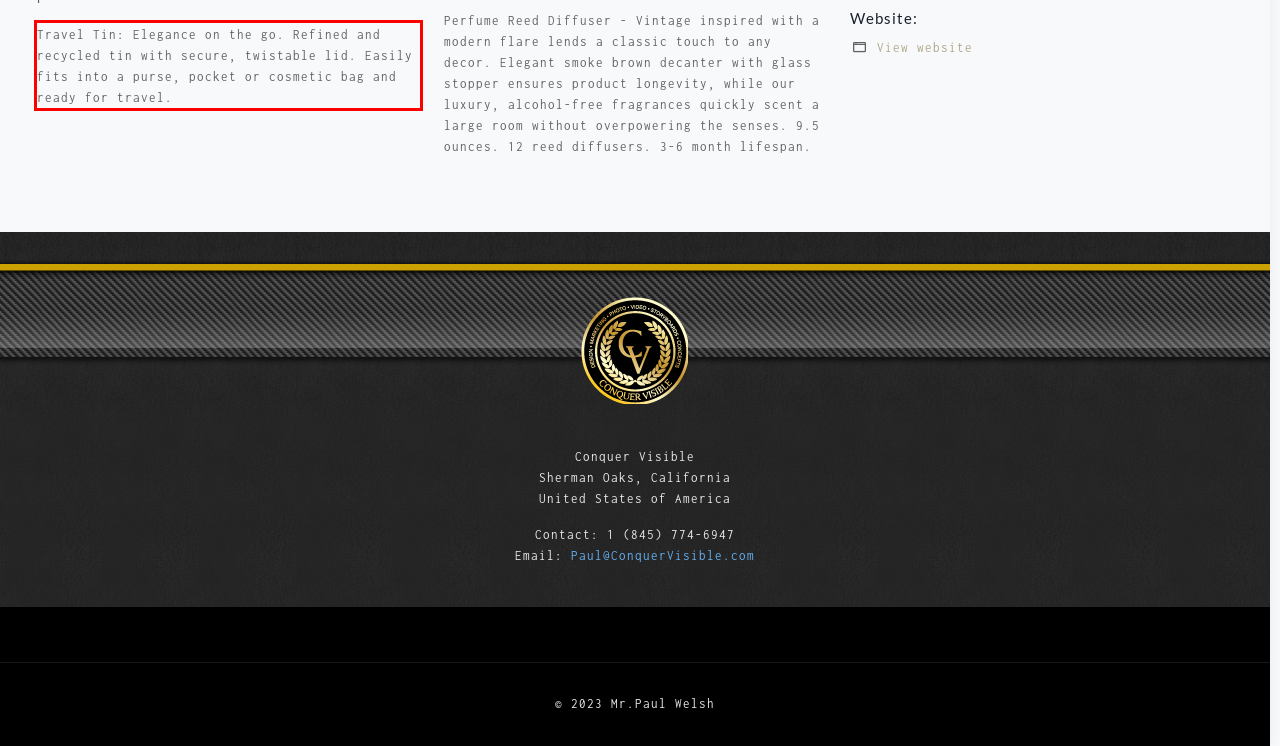Look at the provided screenshot of the webpage and perform OCR on the text within the red bounding box.

Travel Tin: Elegance on the go. Refined and recycled tin with secure, twistable lid. Easily fits into a purse, pocket or cosmetic bag and ready for travel.